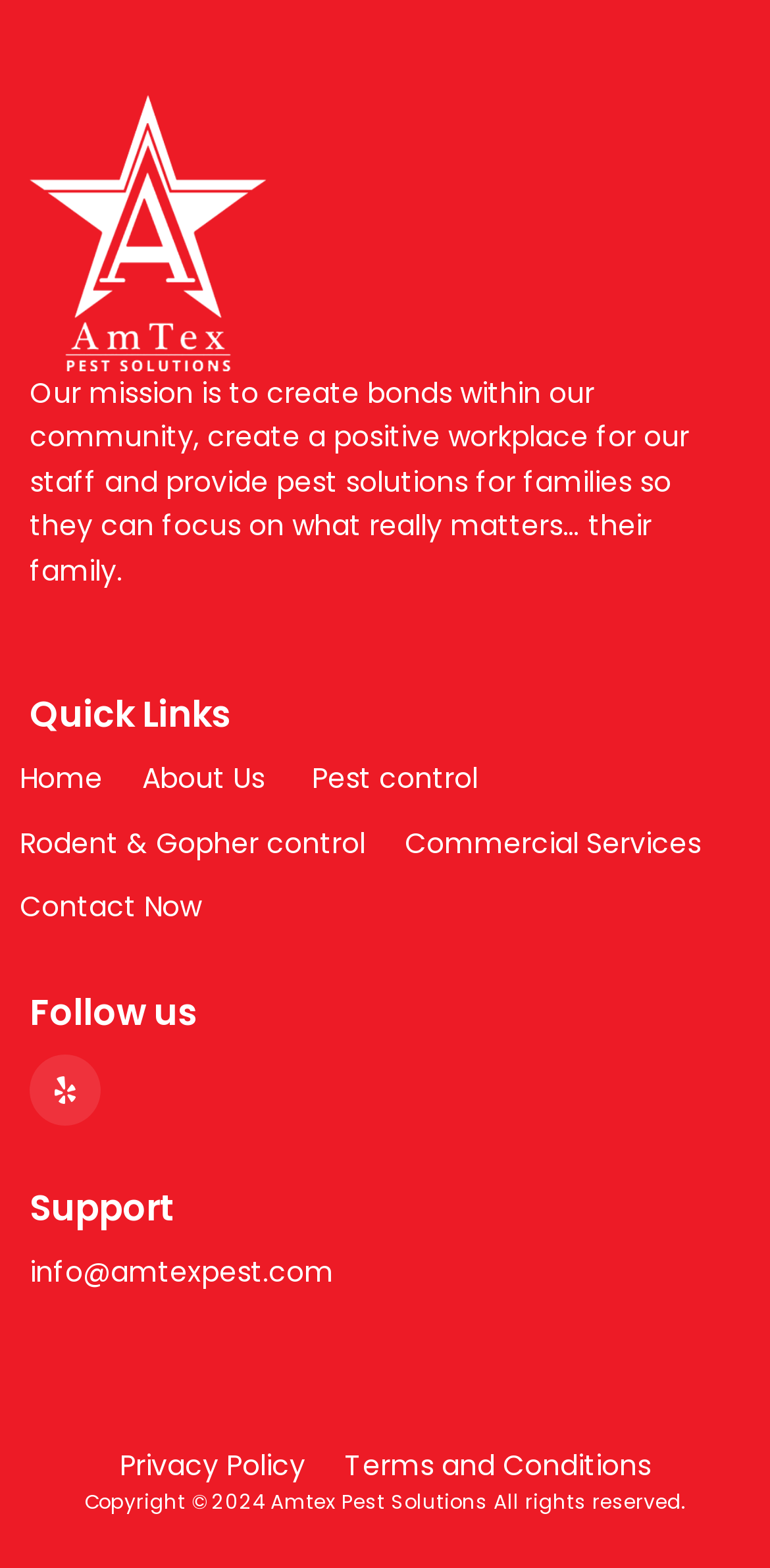Could you determine the bounding box coordinates of the clickable element to complete the instruction: "View 'About Us'"? Provide the coordinates as four float numbers between 0 and 1, i.e., [left, top, right, bottom].

[0.185, 0.483, 0.354, 0.511]